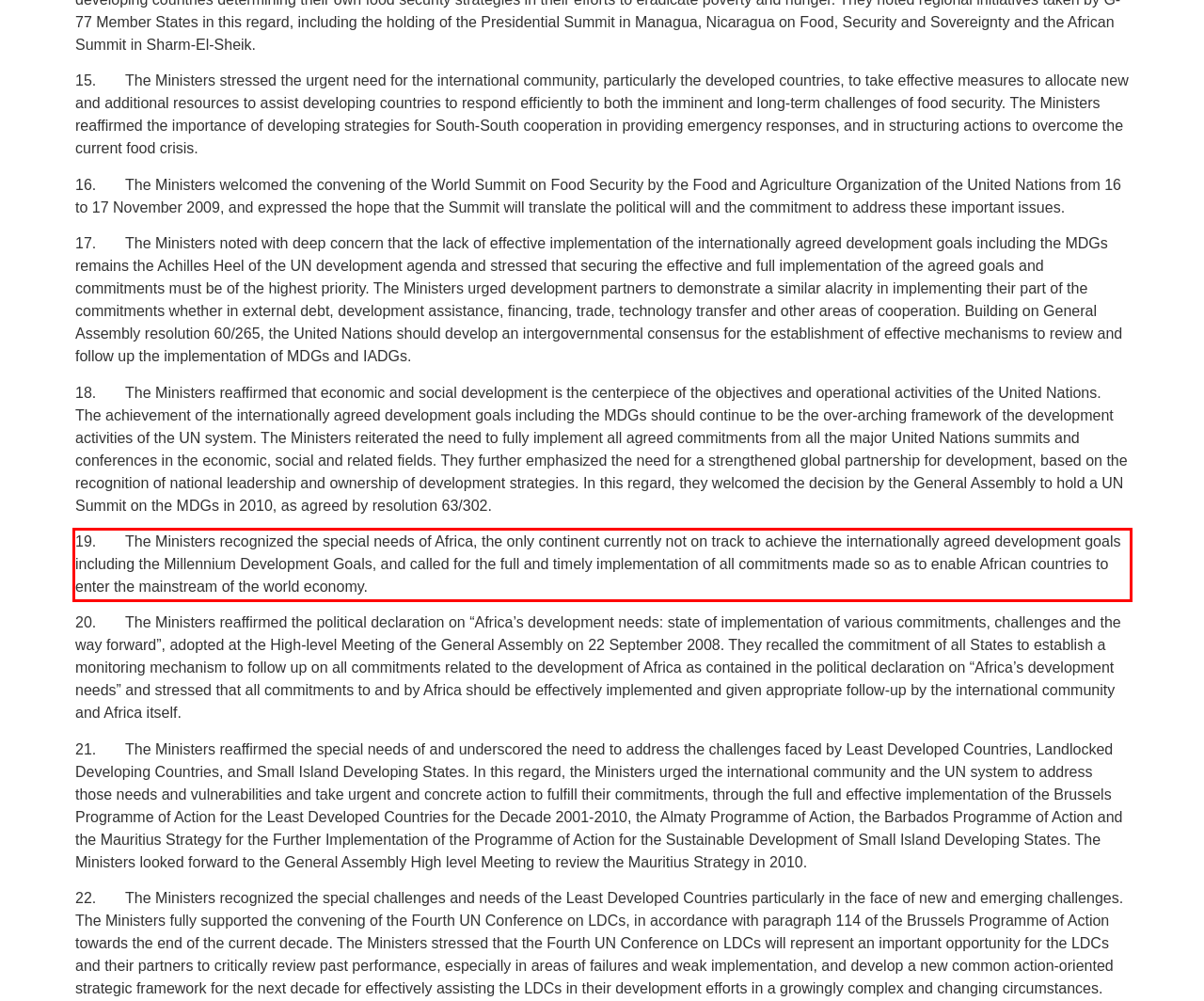Identify and transcribe the text content enclosed by the red bounding box in the given screenshot.

19. The Ministers recognized the special needs of Africa, the only continent currently not on track to achieve the internationally agreed development goals including the Millennium Development Goals, and called for the full and timely implementation of all commitments made so as to enable African countries to enter the mainstream of the world economy.